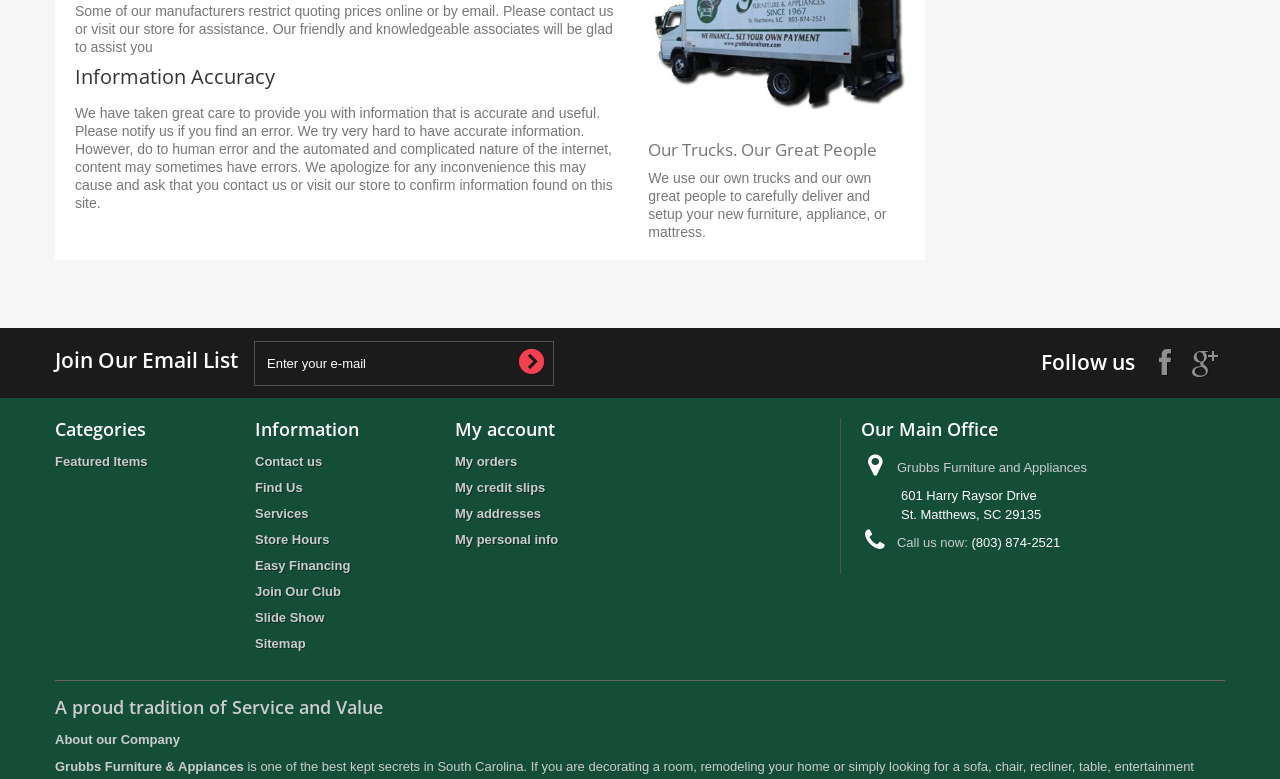What is the company's main office address?
Using the visual information, respond with a single word or phrase.

601 Harry Raysor Drive